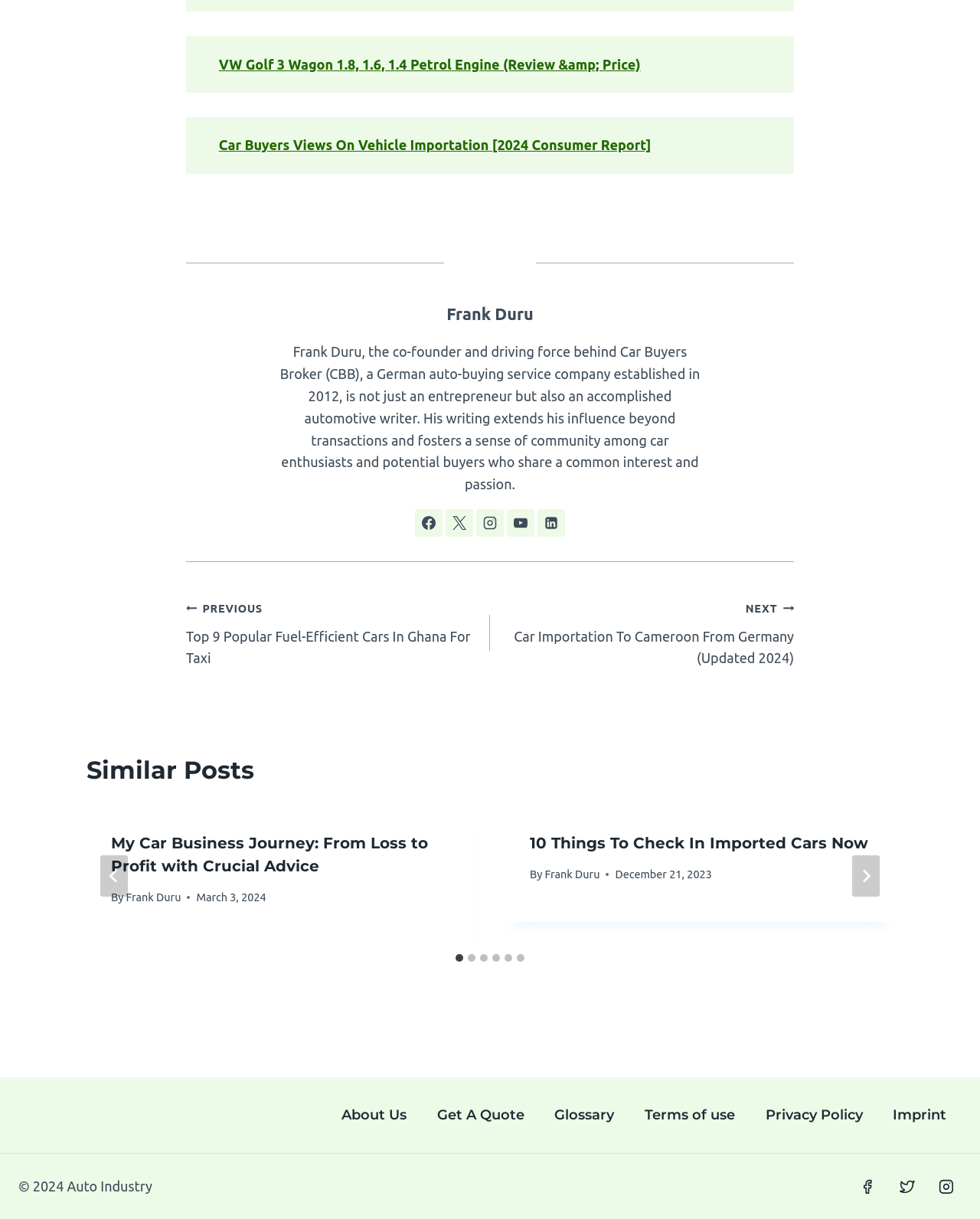Please specify the bounding box coordinates of the clickable region necessary for completing the following instruction: "Check the Facebook page". The coordinates must consist of four float numbers between 0 and 1, i.e., [left, top, right, bottom].

[0.423, 0.418, 0.451, 0.44]